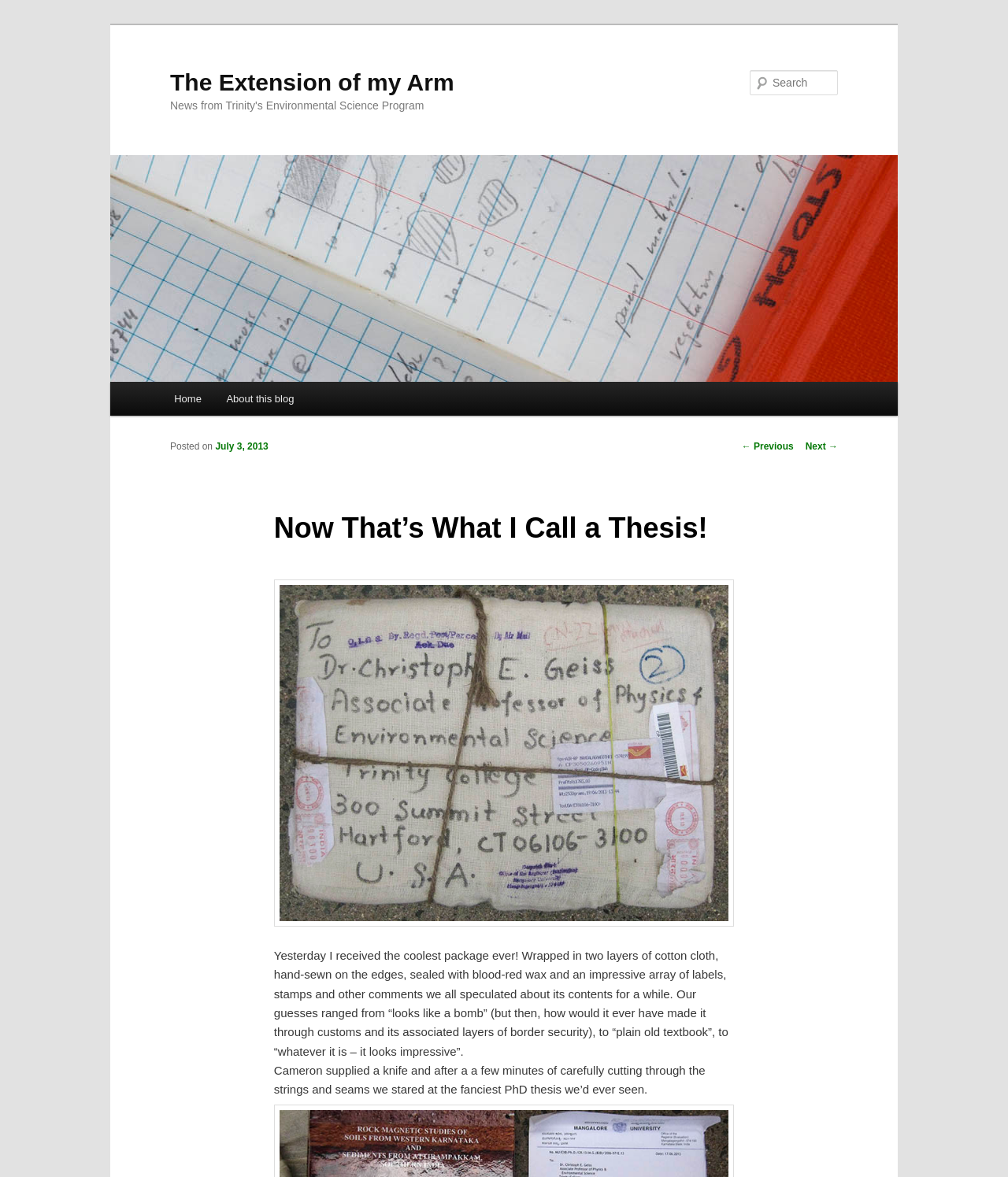Give a concise answer using one word or a phrase to the following question:
What is the purpose of the white items shown in the image?

None